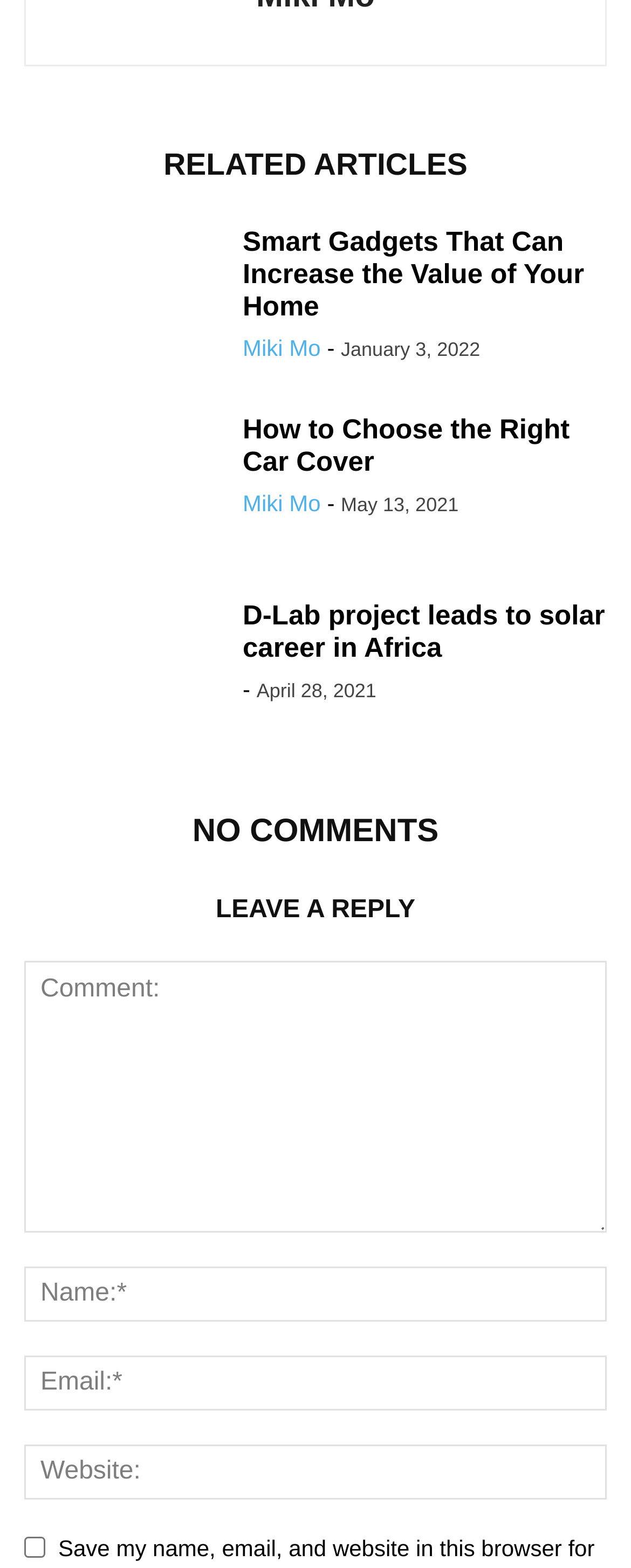Identify the bounding box coordinates of the clickable region required to complete the instruction: "Leave a reply". The coordinates should be given as four float numbers within the range of 0 and 1, i.e., [left, top, right, bottom].

[0.038, 0.565, 0.962, 0.595]